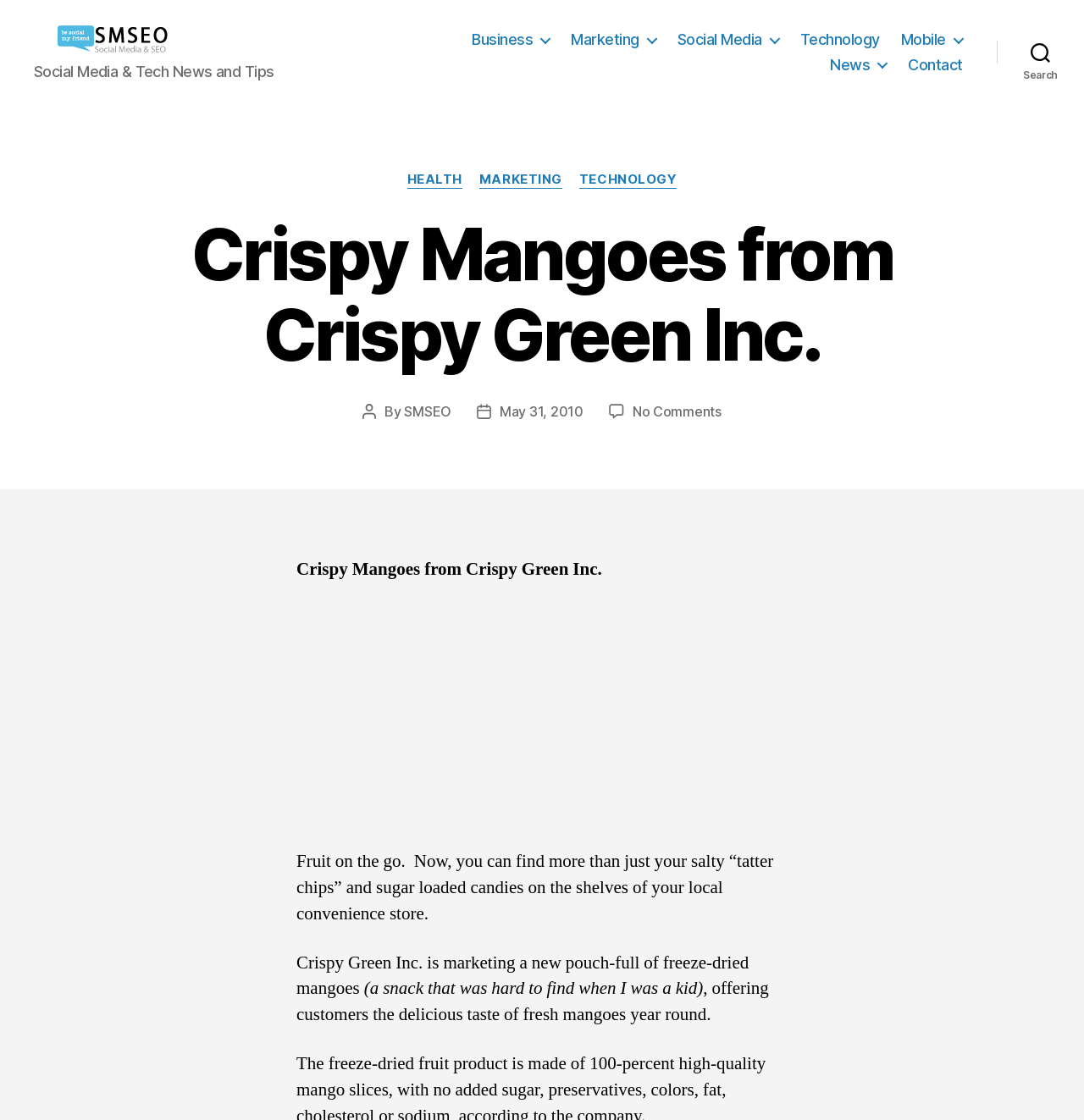What is the category of the post 'Crispy Mangoes from Crispy Green Inc.'?
Carefully analyze the image and provide a detailed answer to the question.

I found the answer by looking at the links under the 'Categories' header, and I saw that the post 'Crispy Mangoes from Crispy Green Inc.' is categorized under 'HEALTH'.